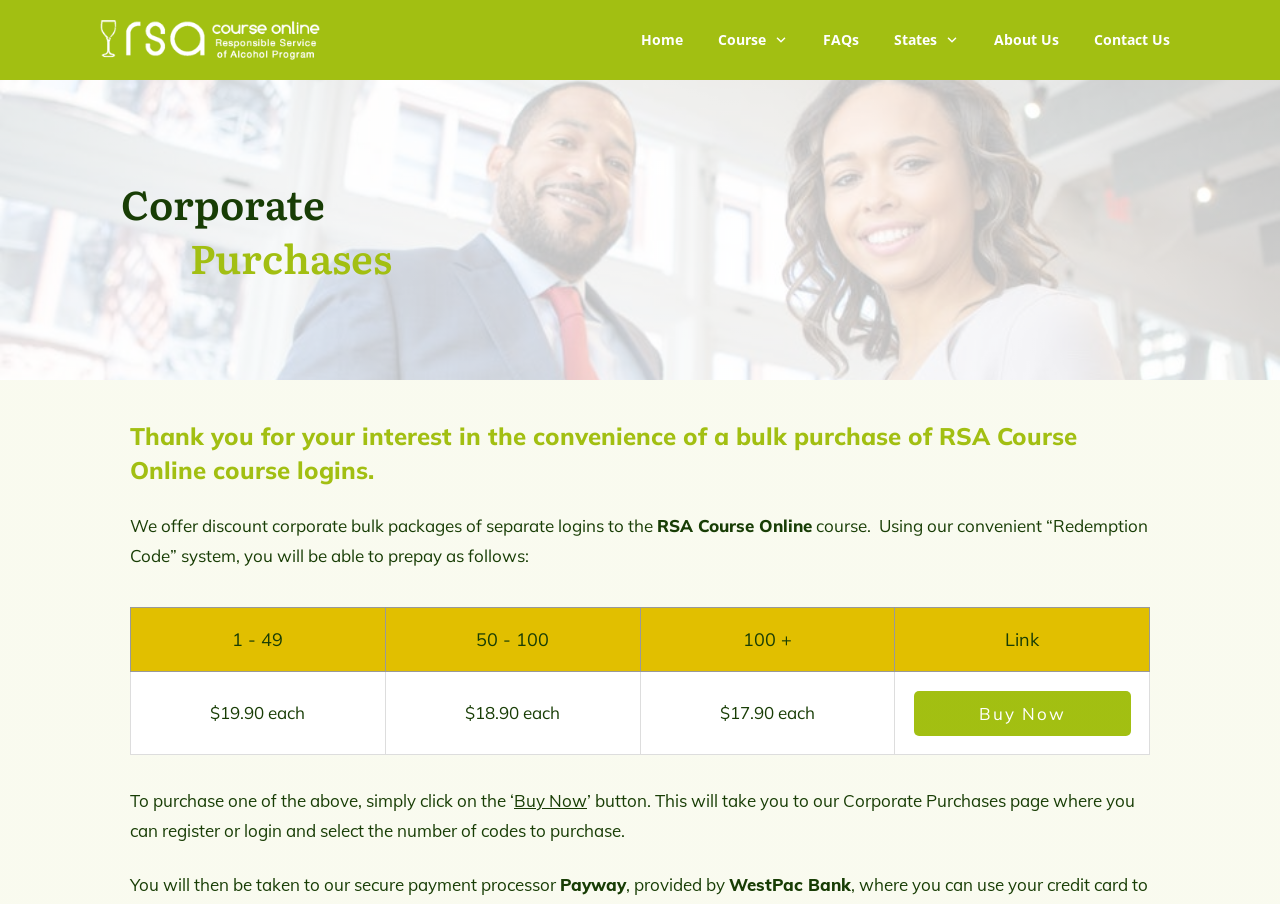What is the payment processor used on the website?
Please provide a single word or phrase based on the screenshot.

Payway